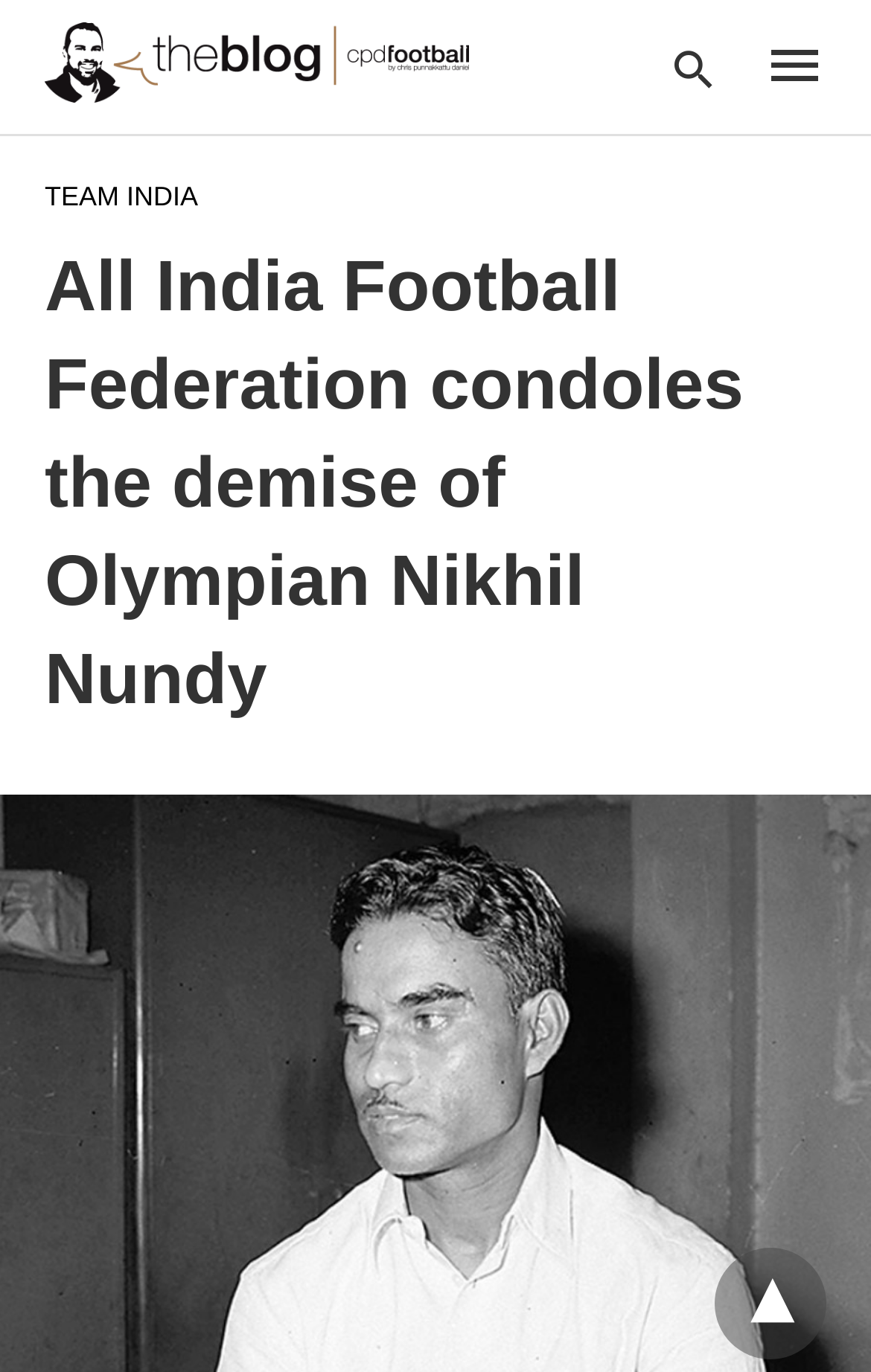Identify and provide the main heading of the webpage.

All India Football Federation condoles the demise of Olympian Nikhil Nundy